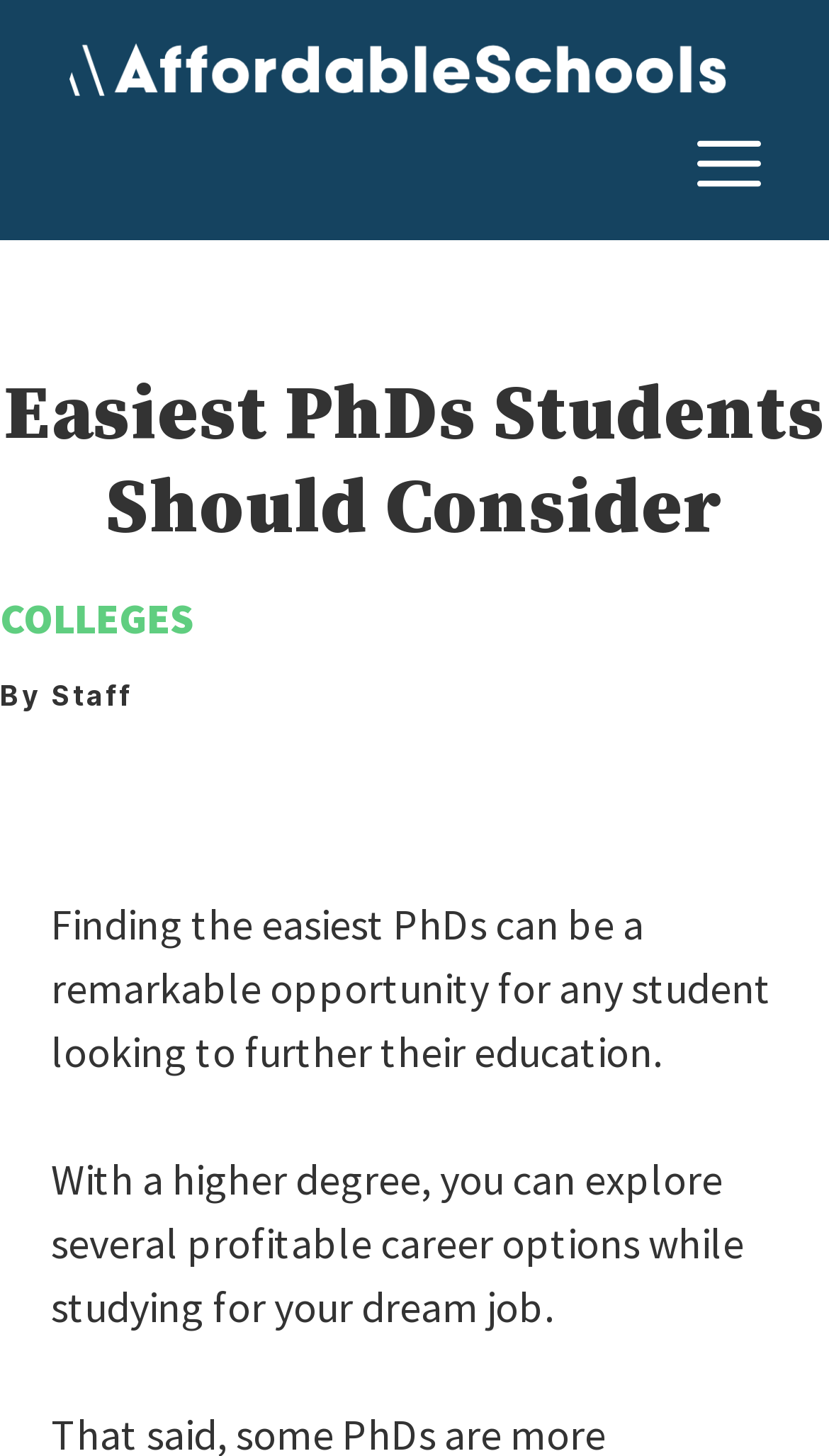Respond to the question with just a single word or phrase: 
What is the name of the website?

Affordable Schools Online